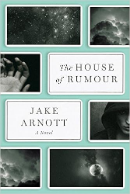What is the author's name?
Can you give a detailed and elaborate answer to the question?

The author's name is presented below the title of the novel, alongside the subtitle 'A Novel', which is 'Jake Arnott'.